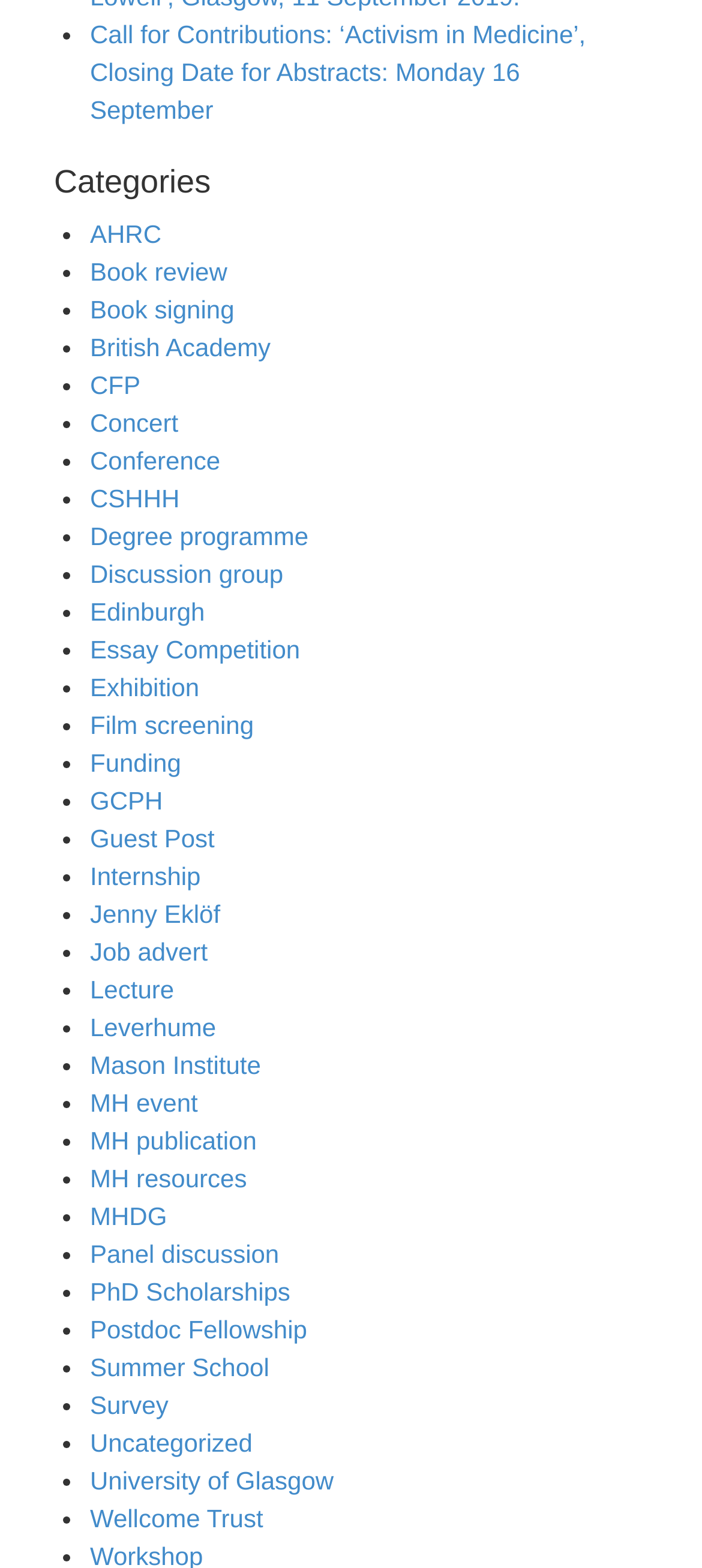Use one word or a short phrase to answer the question provided: 
How many categories are listed?

30